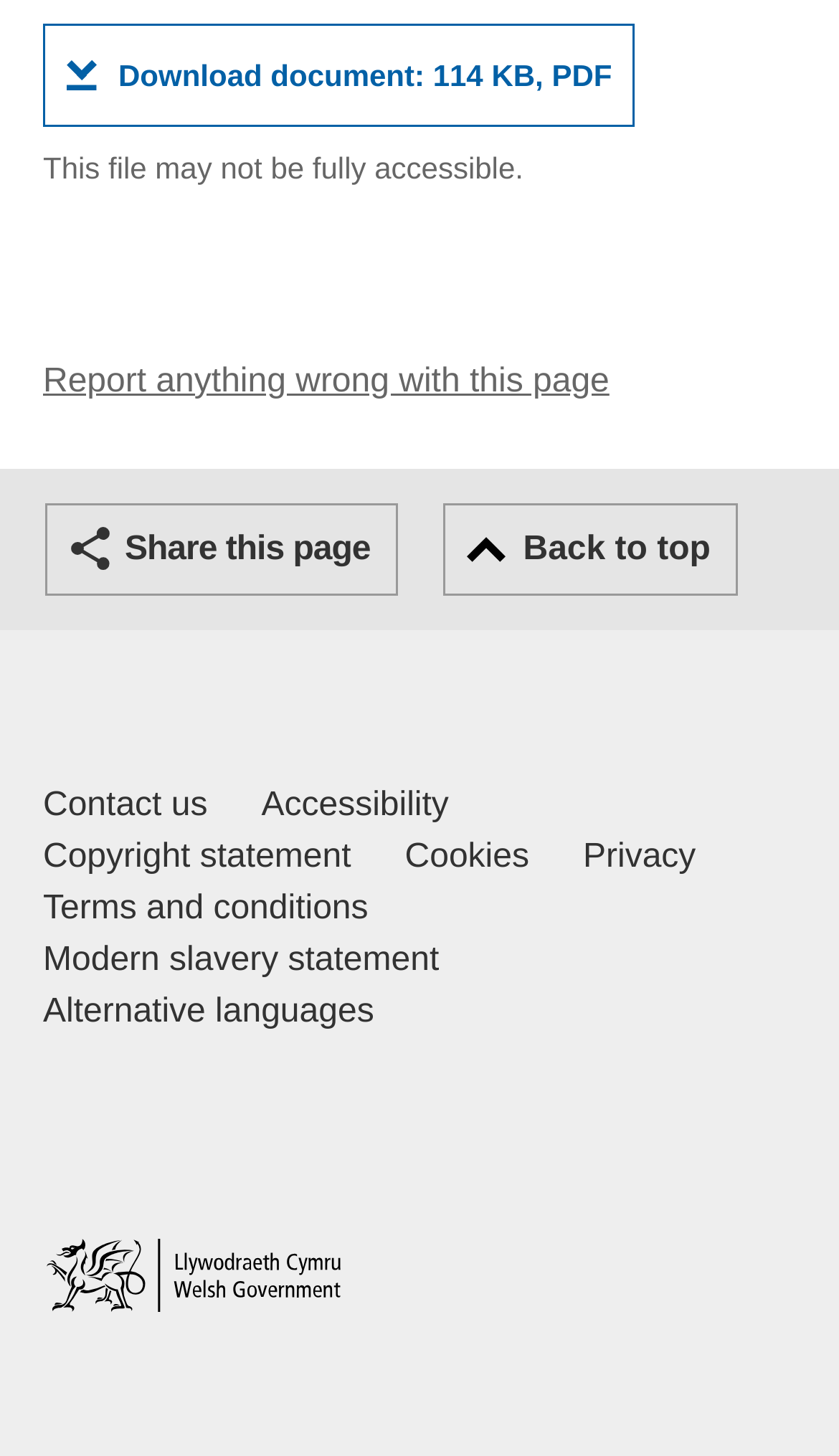How many links are available in the footer section?
Kindly offer a detailed explanation using the data available in the image.

The footer section is identified by the navigation element with the text 'Footer links', which contains 8 link elements with different texts such as 'Contact us', 'Accessibility', 'Copyright statement', and so on.